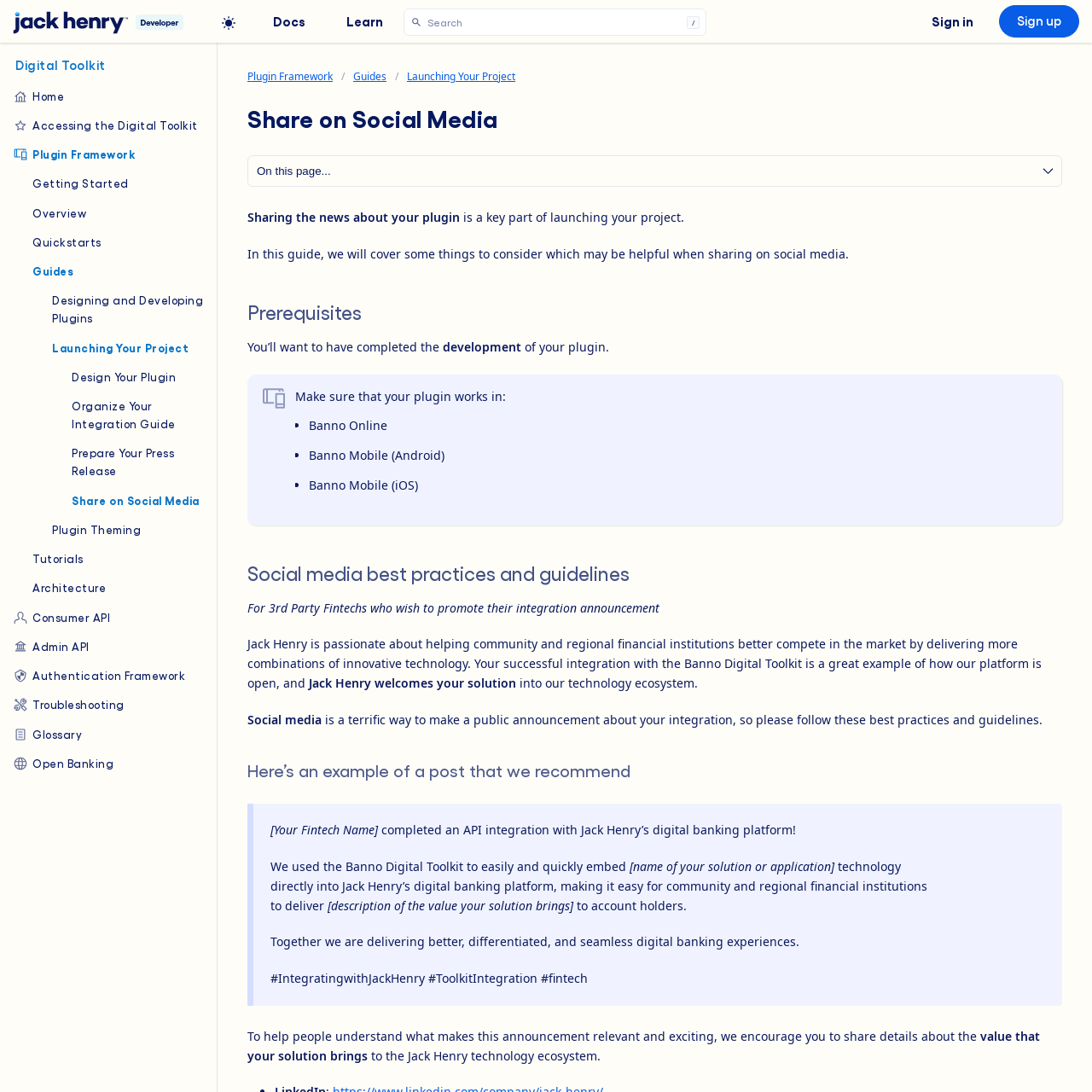From the image, can you give a detailed response to the question below:
What is the purpose of the 'Prerequisites' section?

The 'Prerequisites' section lists the requirements that must be met before promoting the integration on social media. Specifically, it ensures that the plugin works in Banno Online, Banno Mobile (Android), and Banno Mobile (iOS) before making a public announcement.